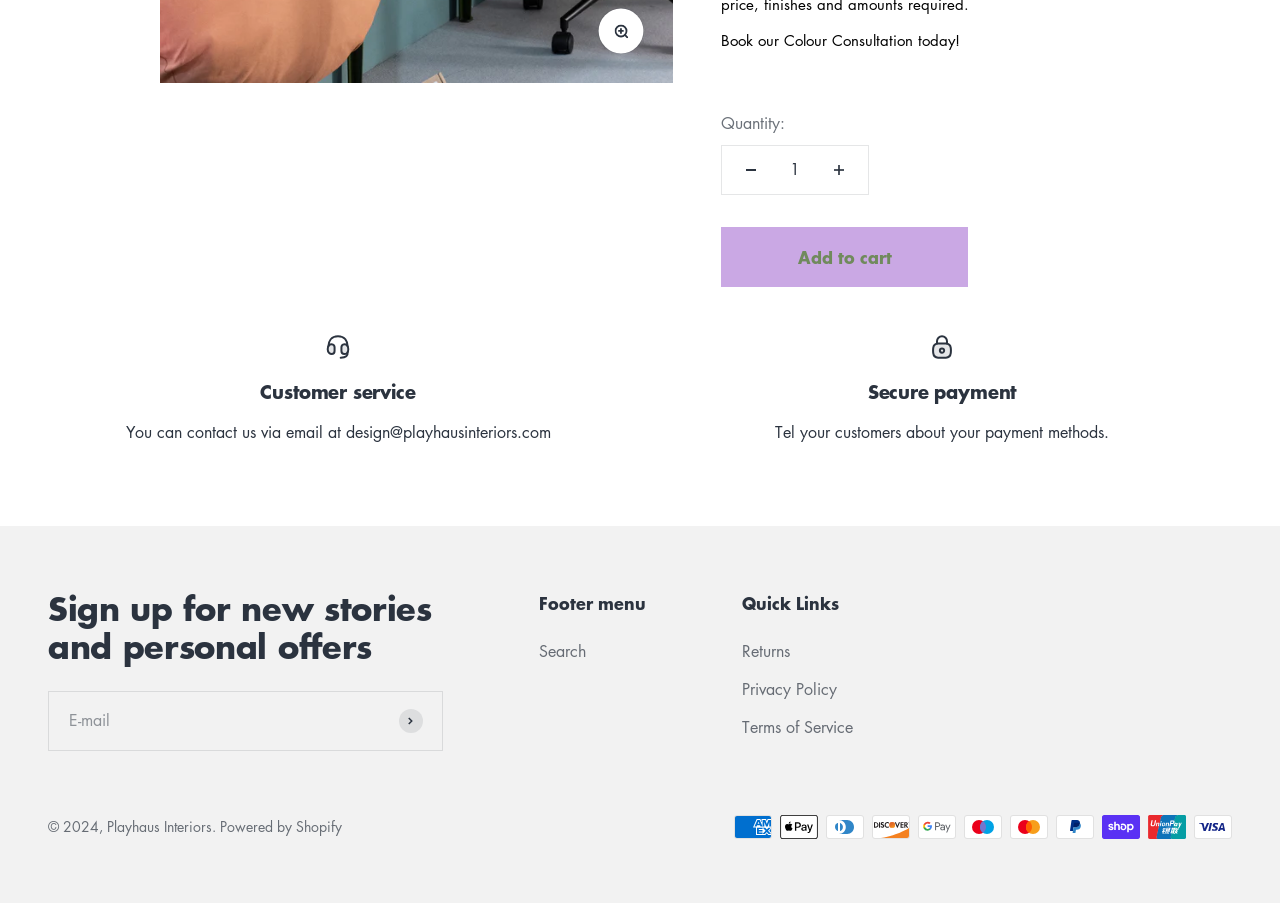Given the element description "Add to cart", identify the bounding box of the corresponding UI element.

[0.563, 0.251, 0.757, 0.318]